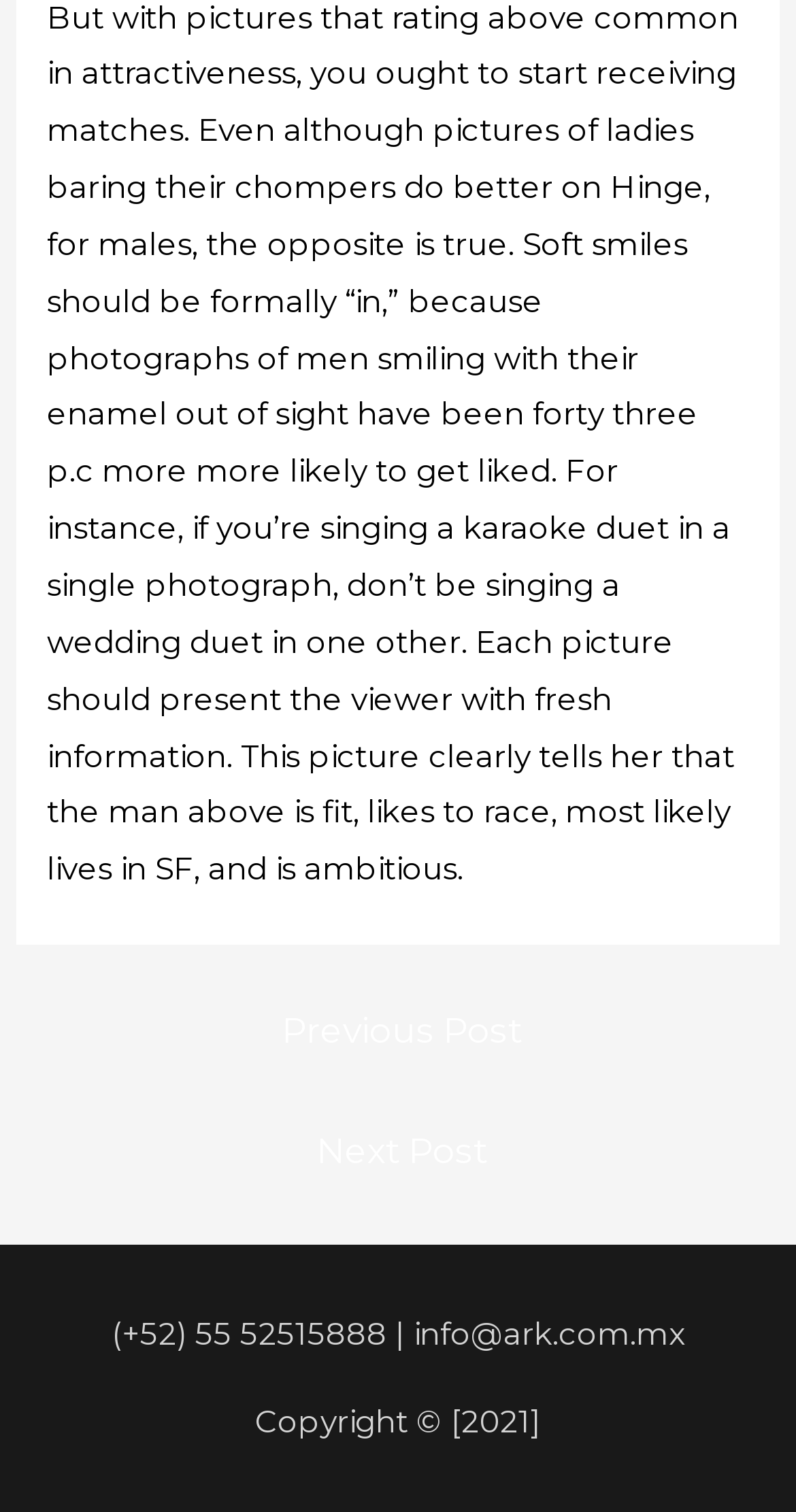Respond to the following question using a concise word or phrase: 
What is the phone number on the webpage?

(+52) 55 52515888